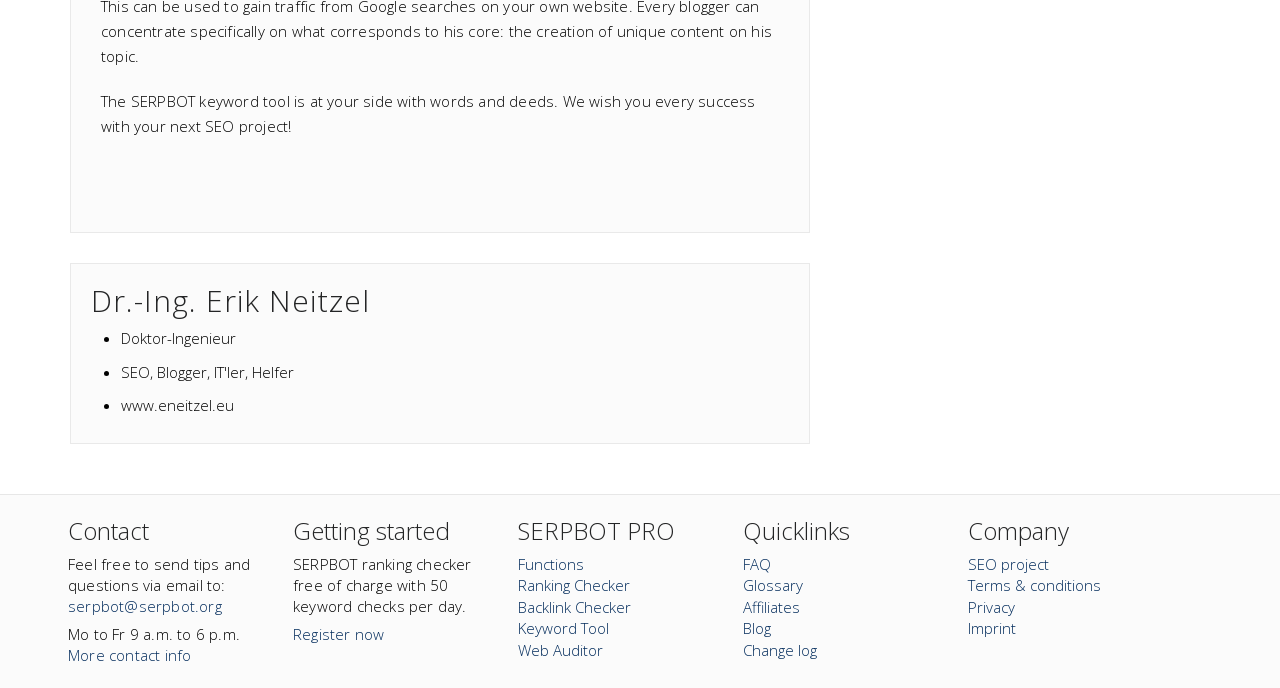Please indicate the bounding box coordinates of the element's region to be clicked to achieve the instruction: "Learn about SERPBOT PRO functions". Provide the coordinates as four float numbers between 0 and 1, i.e., [left, top, right, bottom].

[0.405, 0.805, 0.456, 0.834]